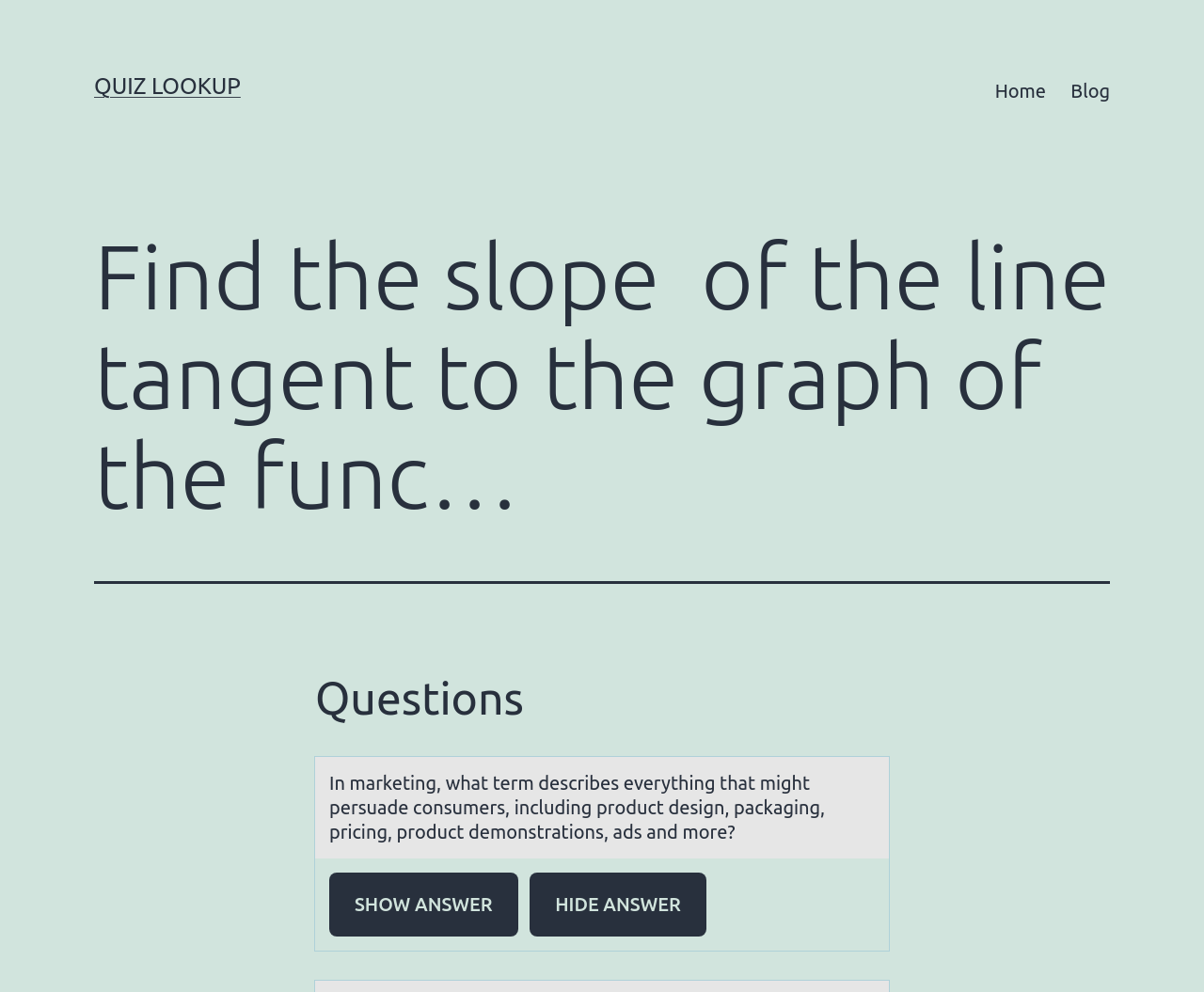Determine the bounding box of the UI element mentioned here: "Blog". The coordinates must be in the format [left, top, right, bottom] with values ranging from 0 to 1.

[0.879, 0.068, 0.932, 0.115]